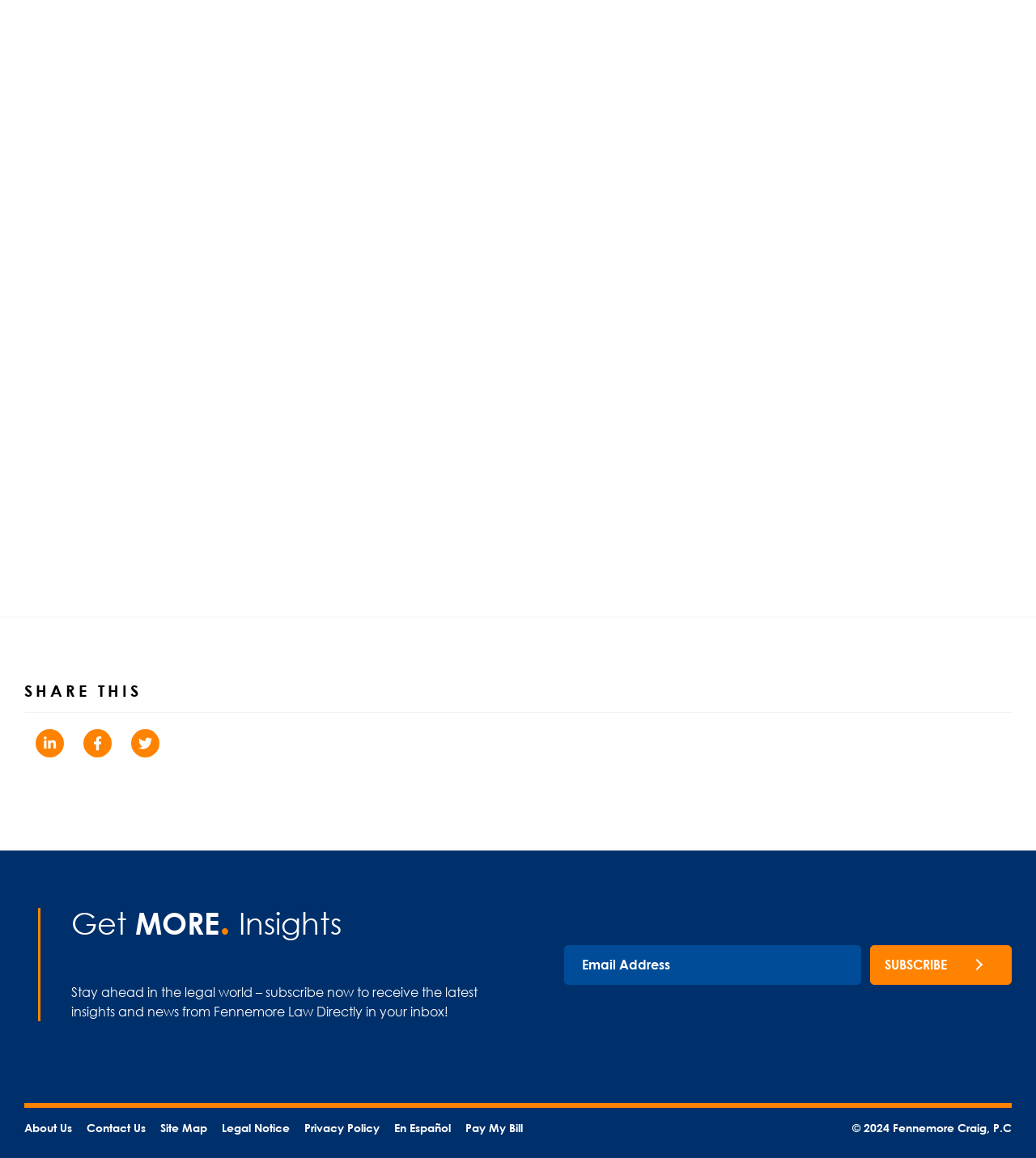Kindly determine the bounding box coordinates of the area that needs to be clicked to fulfill this instruction: "Click on the 'NEXT POST' button".

[0.553, 0.059, 0.658, 0.076]